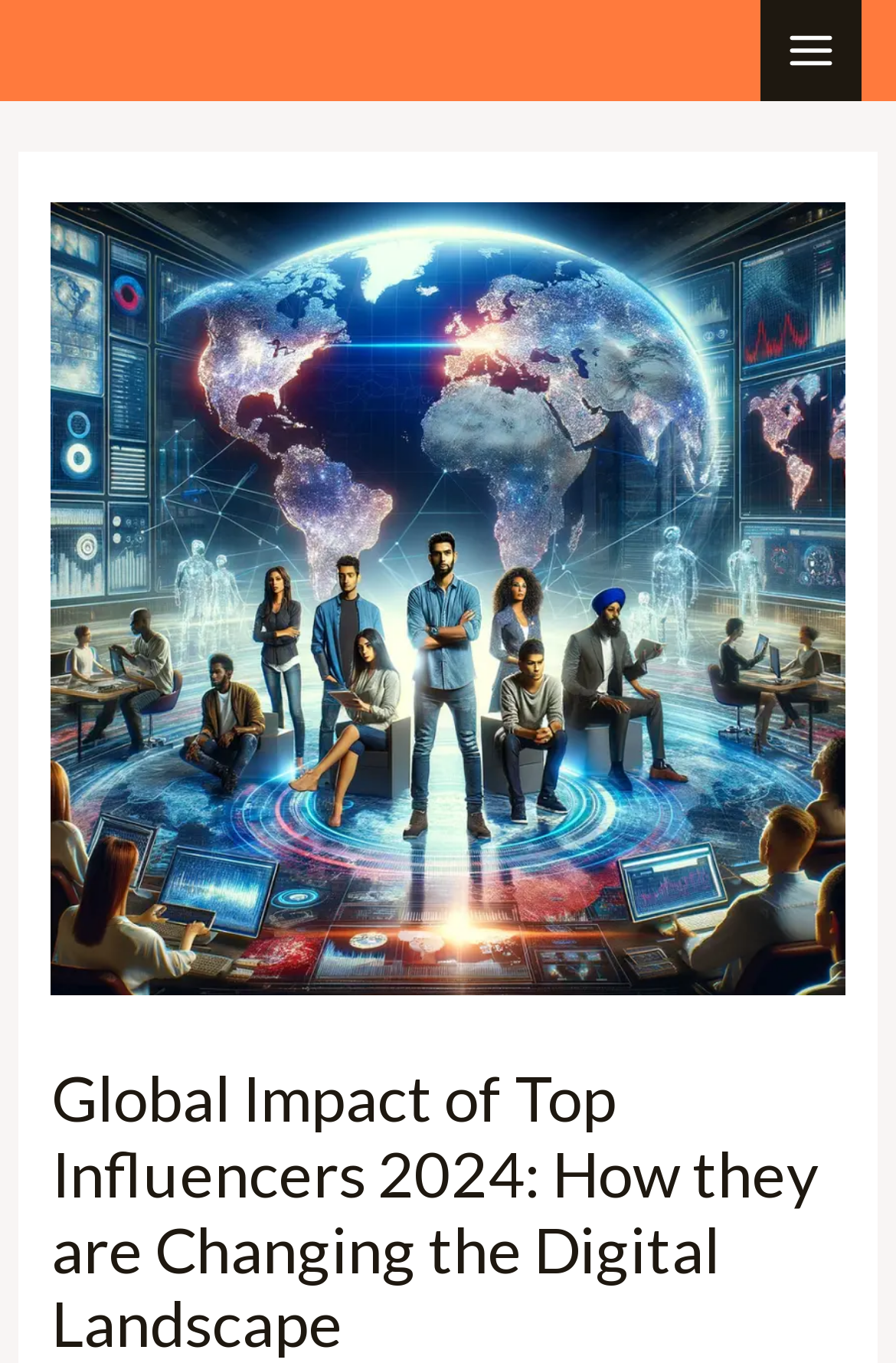Please specify the bounding box coordinates in the format (top-left x, top-left y, bottom-right x, bottom-right y), with values ranging from 0 to 1. Identify the bounding box for the UI component described as follows: Main Menu

[0.849, 0.0, 0.962, 0.074]